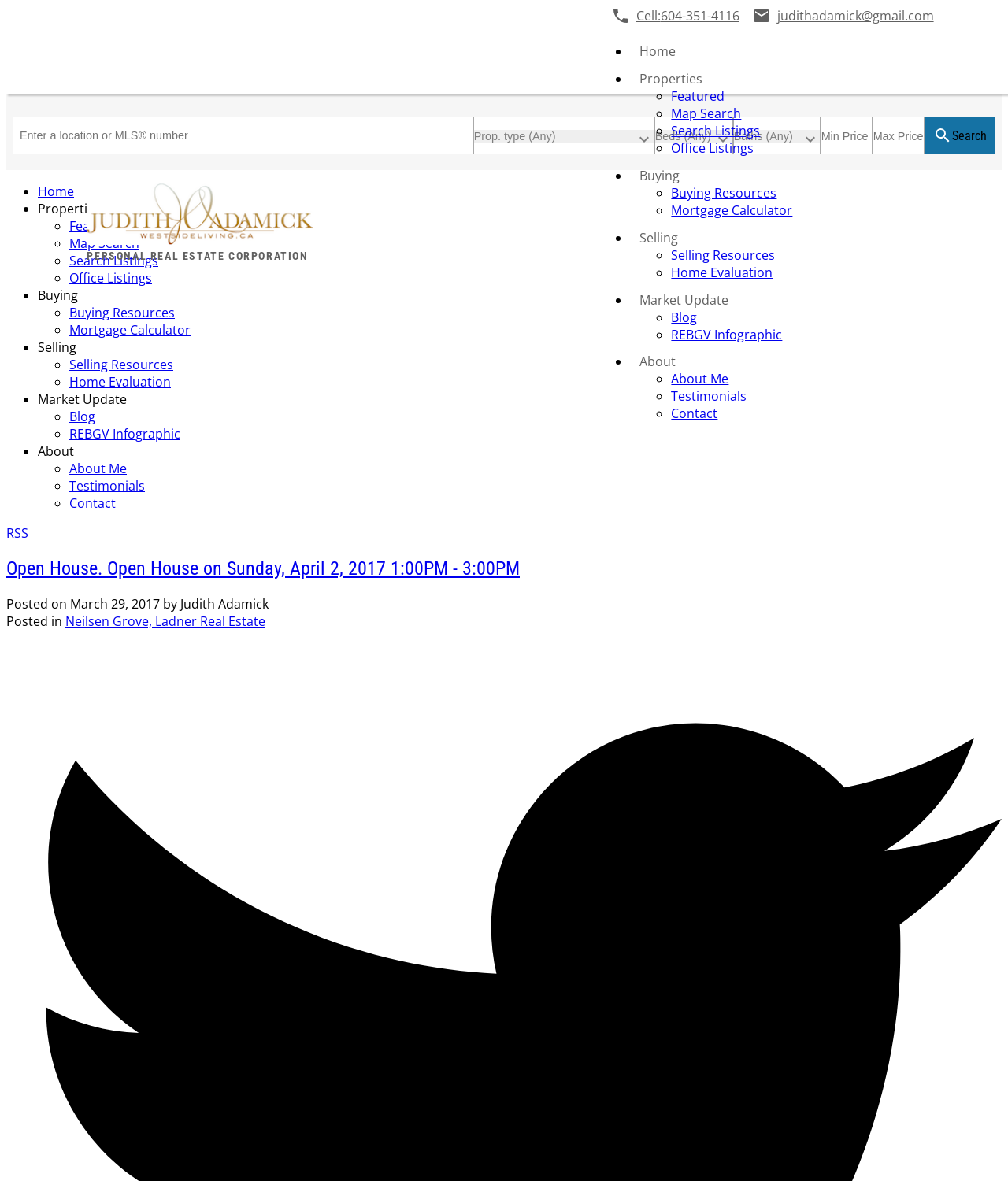Please answer the following question using a single word or phrase: 
What is the topic of the blog post?

Open House